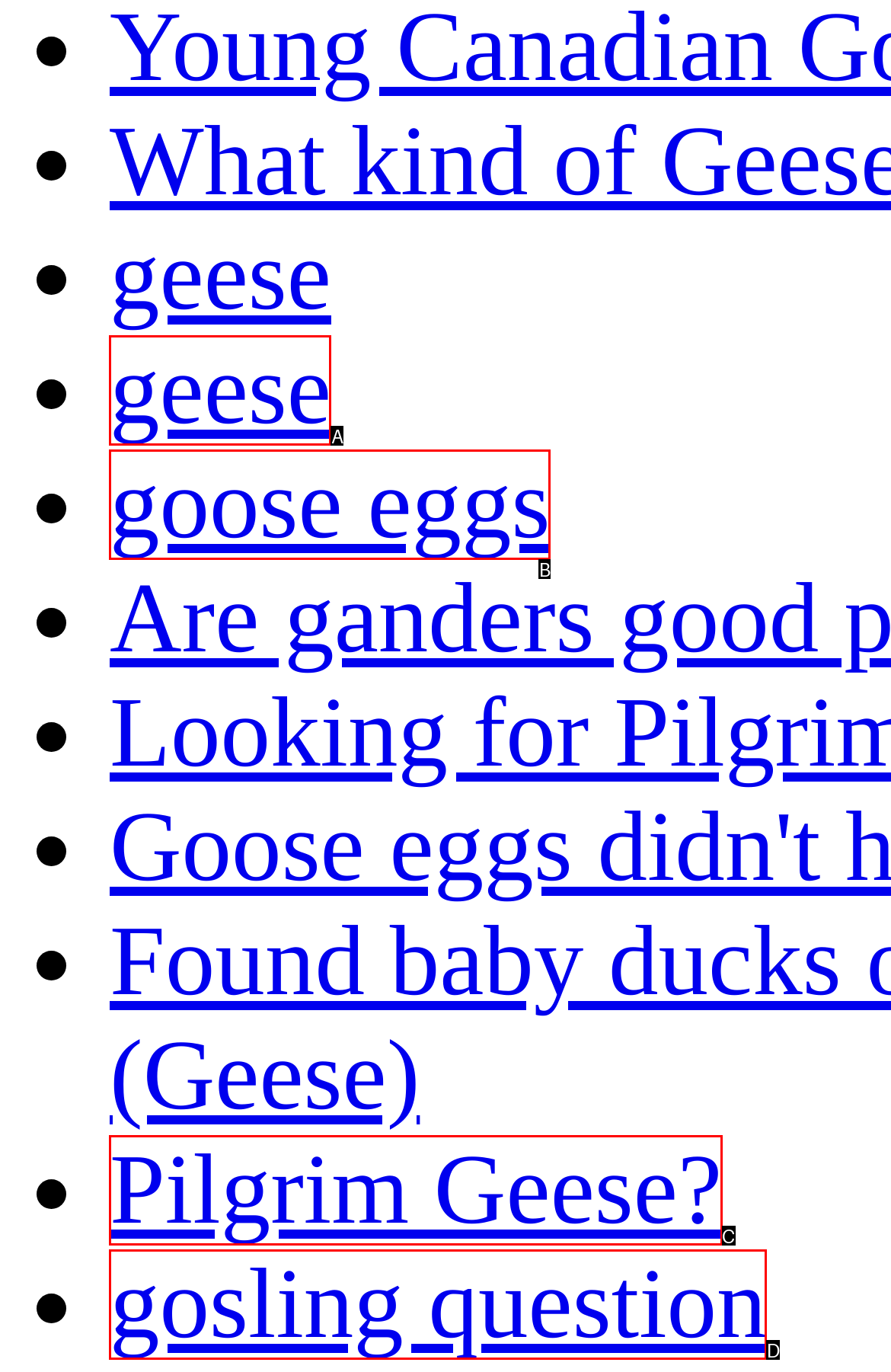Identify the UI element that best fits the description: goose eggs
Respond with the letter representing the correct option.

B